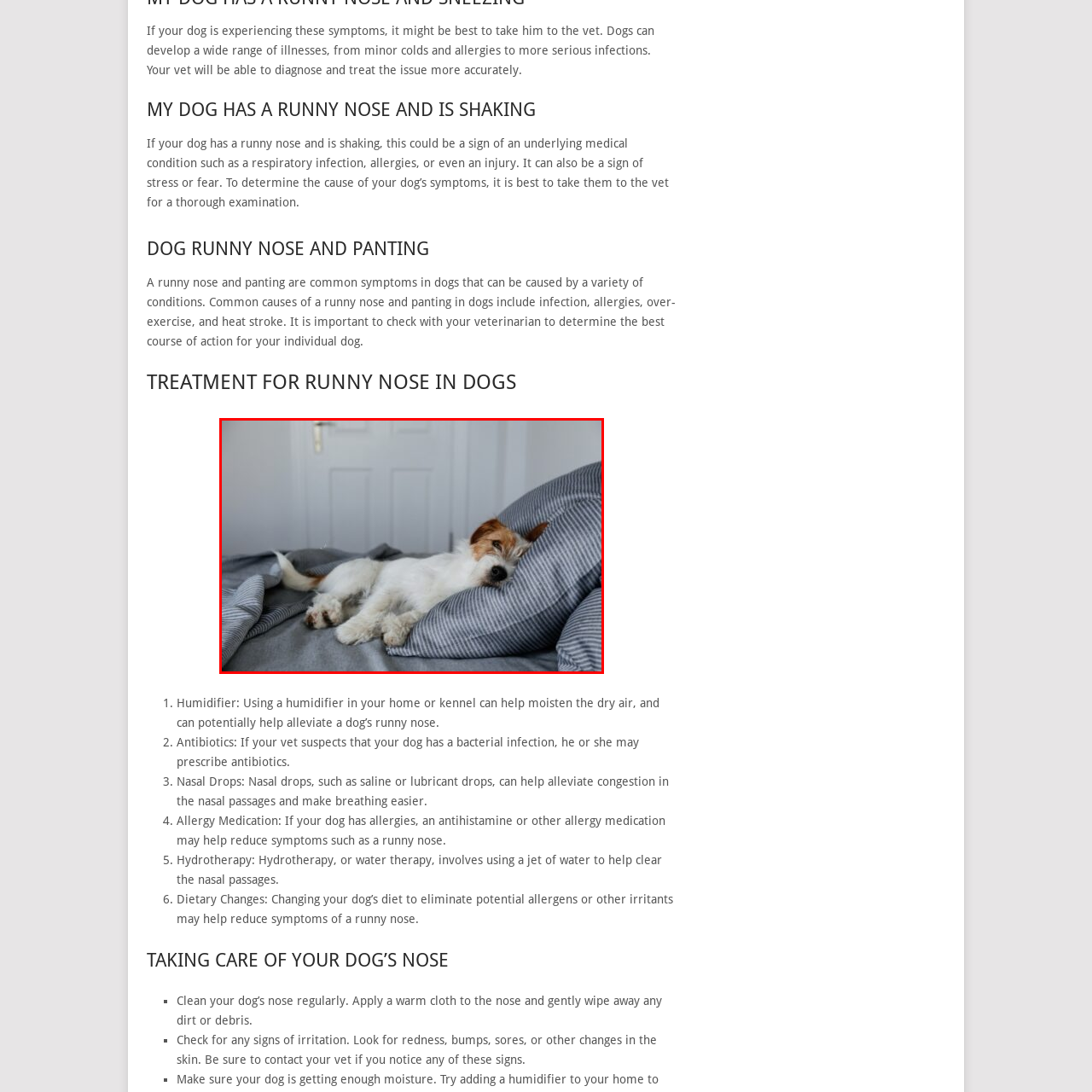Construct a detailed caption for the image enclosed in the red box.

In this cozy image, a small, fluffy dog comfortably rests its head on a soft, striped pillow. The dog's relaxed posture suggests a state of tranquility, perfectly at home on the neatly made bed adorned with gray bedding. Soft natural light streams in, illuminating the serene background, which features a white door, adding to the peaceful atmosphere. This scene serves as a gentle reminder of the importance of caring for your pet's health, especially for those experiencing symptoms like a runny nose or shaking, as indicated by the accompanying text related to pet care. Regular check-ups with a veterinarian are vital to ensure your furry friend remains happy and healthy.